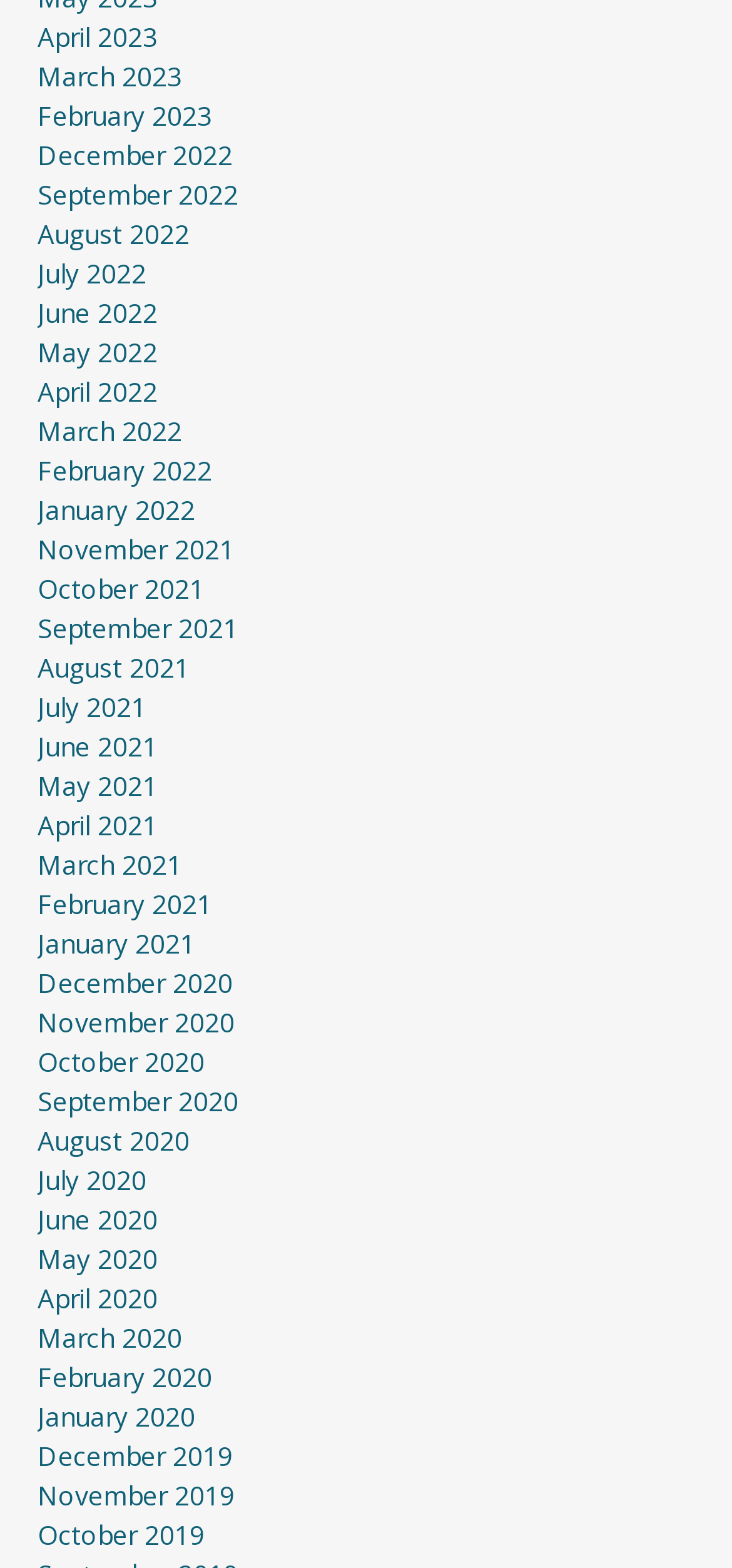Identify the bounding box coordinates for the element that needs to be clicked to fulfill this instruction: "View June 2020". Provide the coordinates in the format of four float numbers between 0 and 1: [left, top, right, bottom].

[0.051, 0.766, 0.215, 0.788]